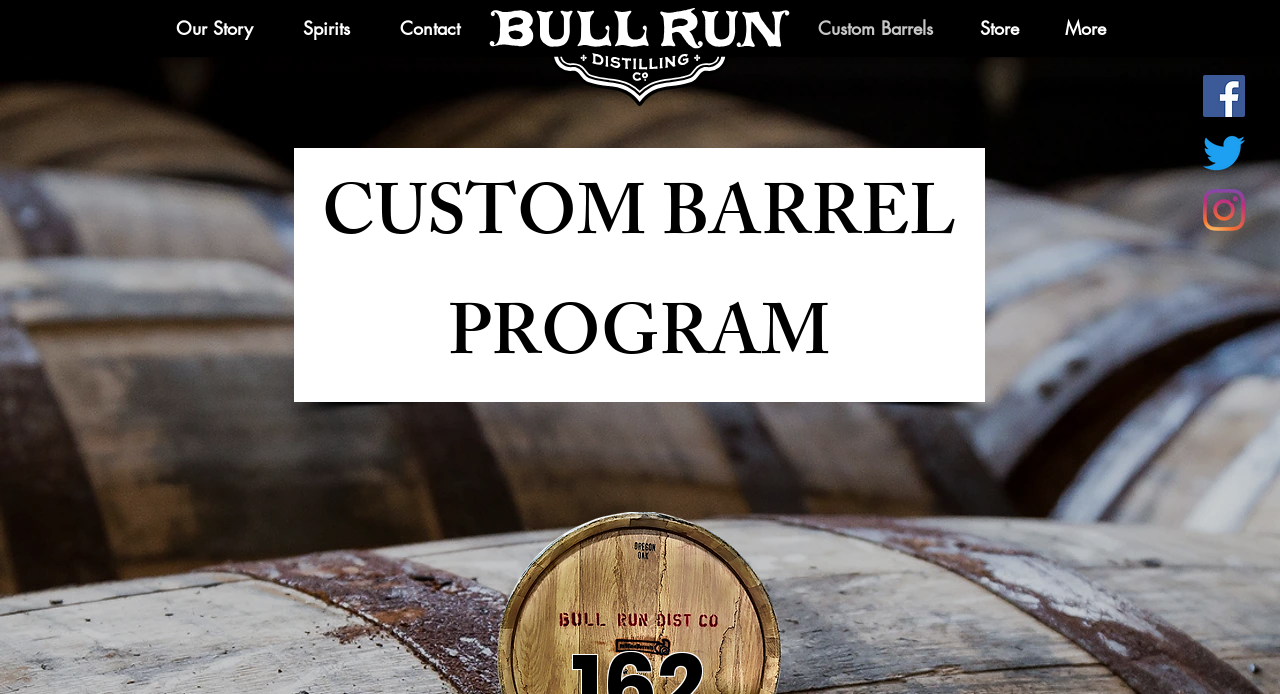From the screenshot, find the bounding box of the UI element matching this description: "Our Story". Supply the bounding box coordinates in the form [left, top, right, bottom], each a float between 0 and 1.

[0.117, 0.02, 0.217, 0.062]